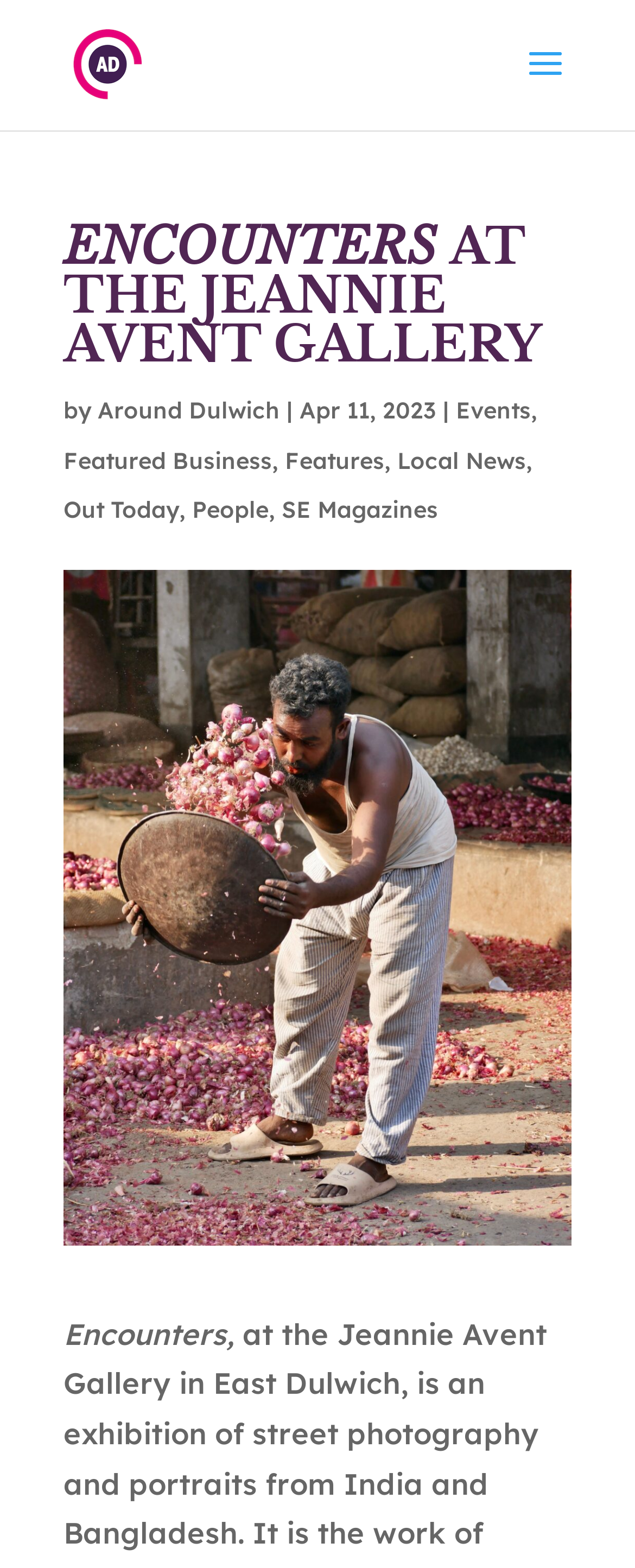Provide a brief response using a word or short phrase to this question:
How many links are there in the top section?

5